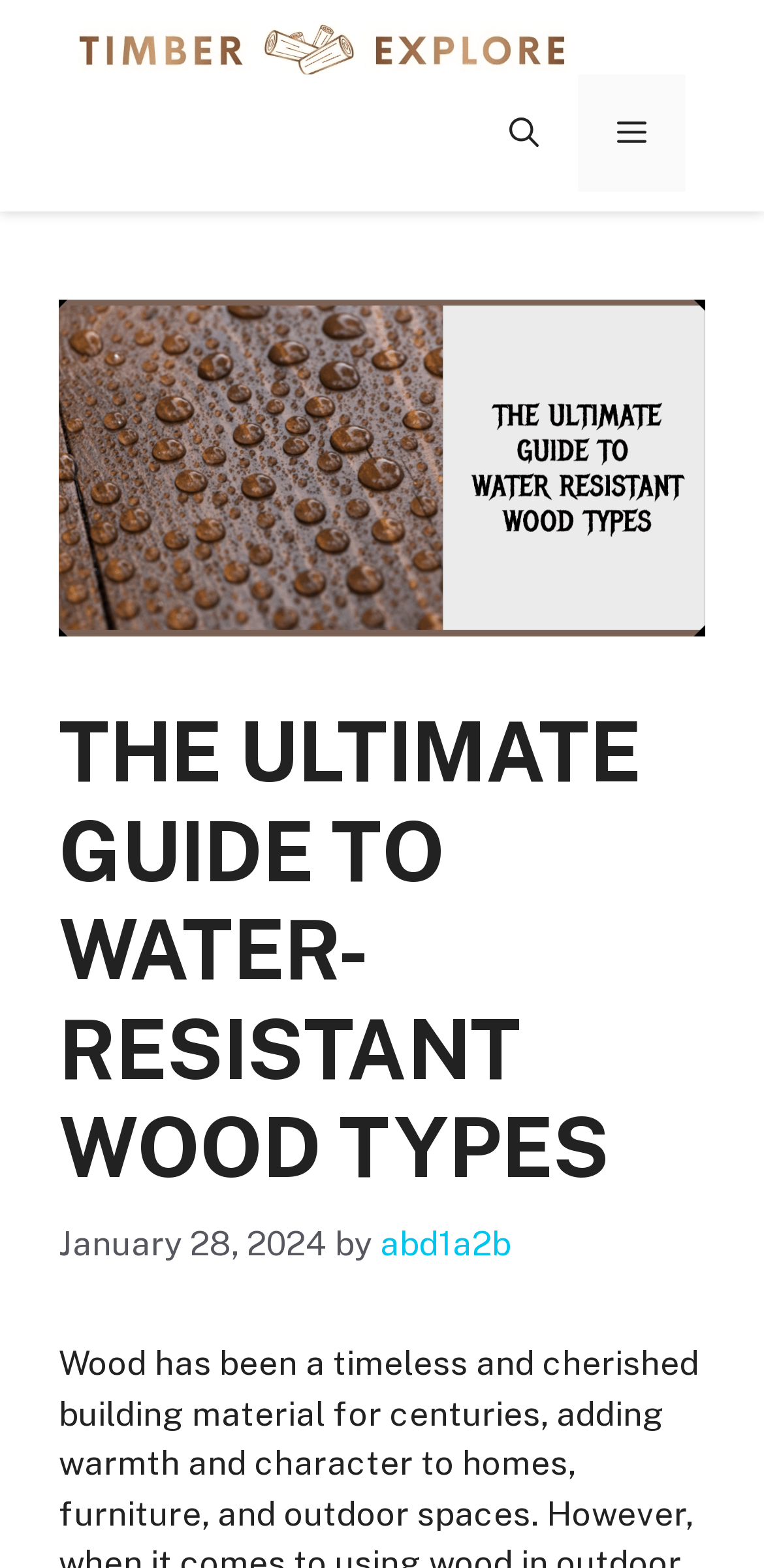What is the date of the article?
Provide a fully detailed and comprehensive answer to the question.

I obtained the answer by looking at the time element within the content section, which contains the static text 'January 28, 2024'.